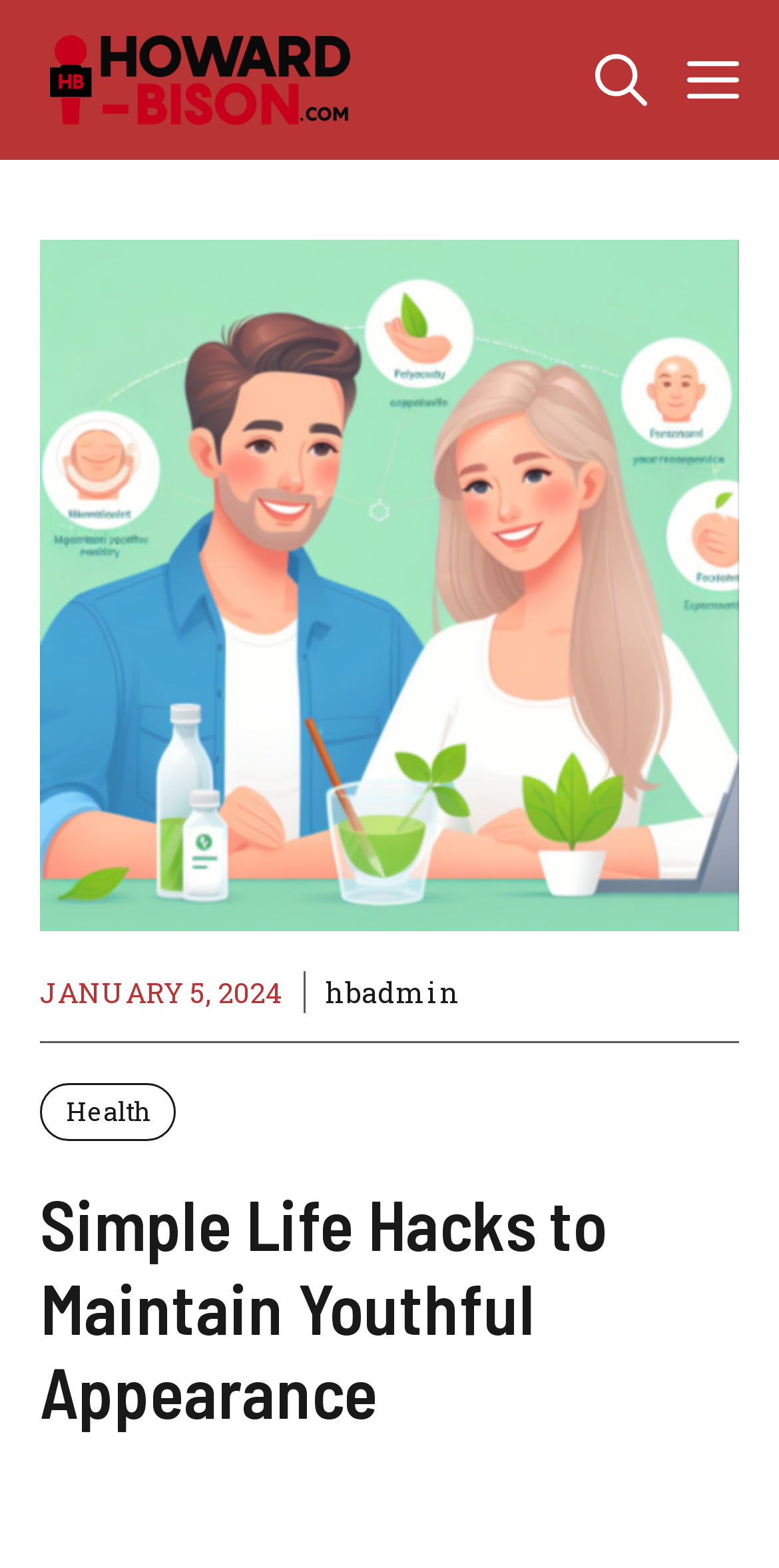Determine the bounding box for the UI element as described: "aria-label="Open search"". The coordinates should be represented as four float numbers between 0 and 1, formatted as [left, top, right, bottom].

[0.738, 0.0, 0.856, 0.102]